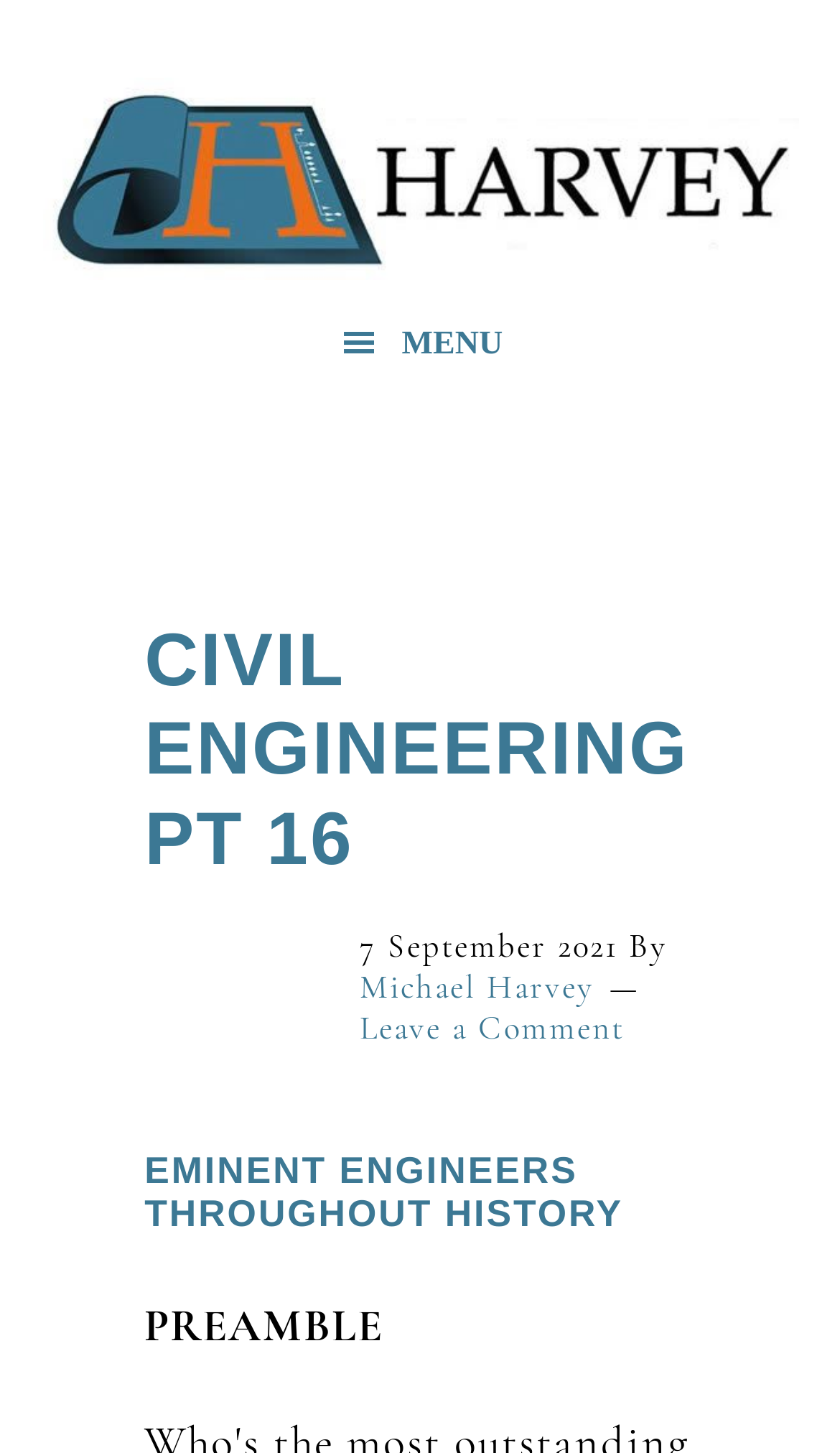What is the date of the article?
Please respond to the question with a detailed and informative answer.

The date of the article can be found in the time element, which is a child of the header element. The static text '7 September 2021' is the date of the article.